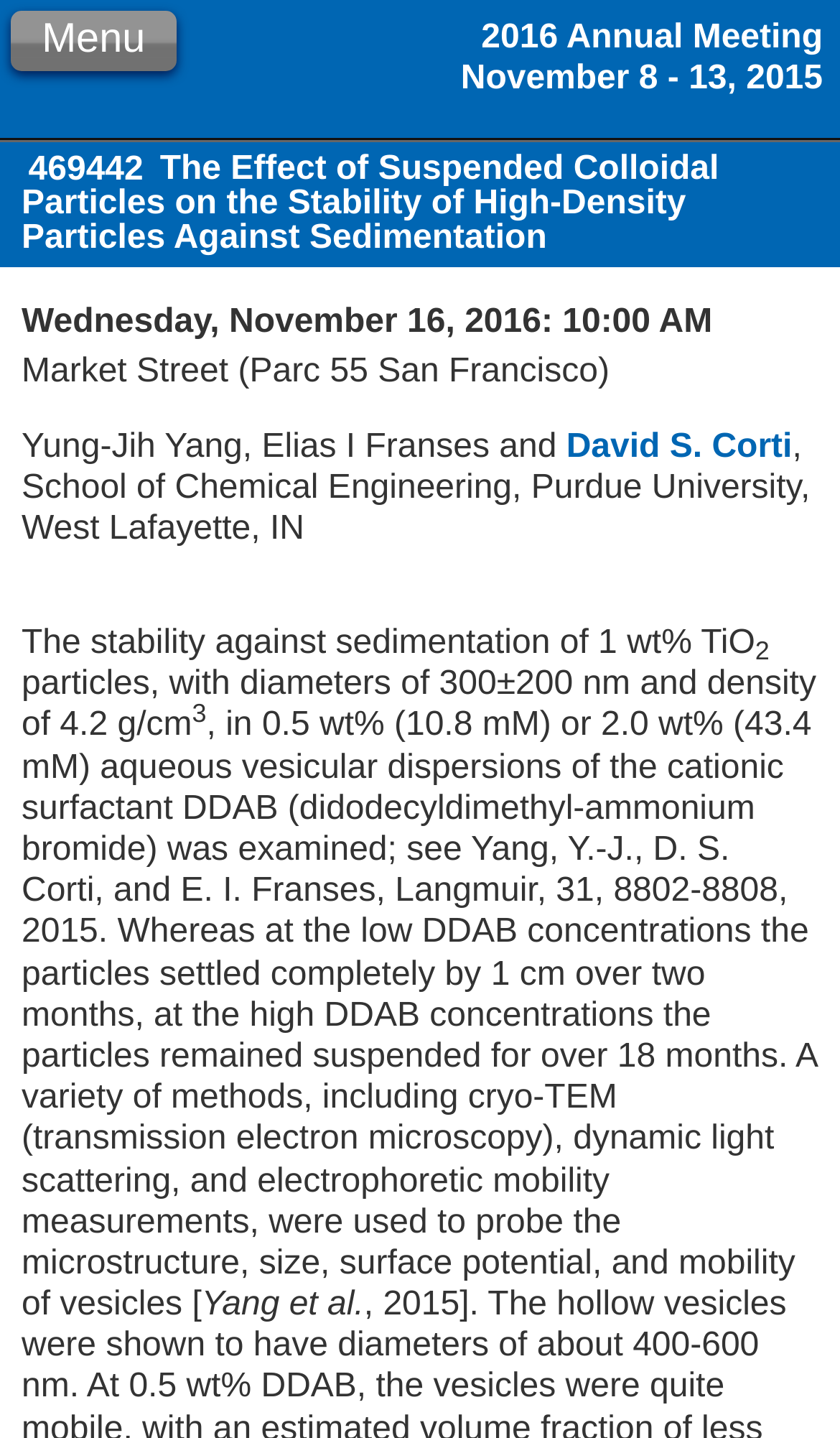Detail the various sections and features present on the webpage.

This webpage appears to be an abstract for a research paper presented at the 2016 Annual Meeting. At the top, there is a heading that displays the title of the meeting, "2016 Annual Meeting November 8 - 13, 2015". Below this, there is a button labeled "Menu" located at the top-left corner of the page.

The main content of the page is divided into sections. The first section is a heading that displays the title of the paper, "469442 The Effect of Suspended Colloidal Particles on the Stability of High-Density Particles Against Sedimentation". Below this, there are three lines of text that provide information about the presentation, including the date, location, and authors.

The next section appears to be the abstract of the paper, which is a lengthy block of text that describes the research. The text is divided into several paragraphs, with the first paragraph discussing the stability of TiO2 particles in aqueous vesicular dispersions. The text includes subscripts and superscripts, indicating the presence of mathematical notation.

There are a total of 7 static text elements, 2 headings, 1 button, and 1 link on the page. The link is to the author "David S. Corti". The text is densely packed, with no images or empty spaces on the page. Overall, the webpage appears to be a formal academic abstract, with a focus on presenting research information in a clear and concise manner.